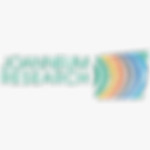What does the logo serve as?
We need a detailed and meticulous answer to the question.

This logo serves as a visual emblem for collaboration in various research domains, aligning with Joanneum Research's role in driving scientific progress and partnerships in Europe and beyond.